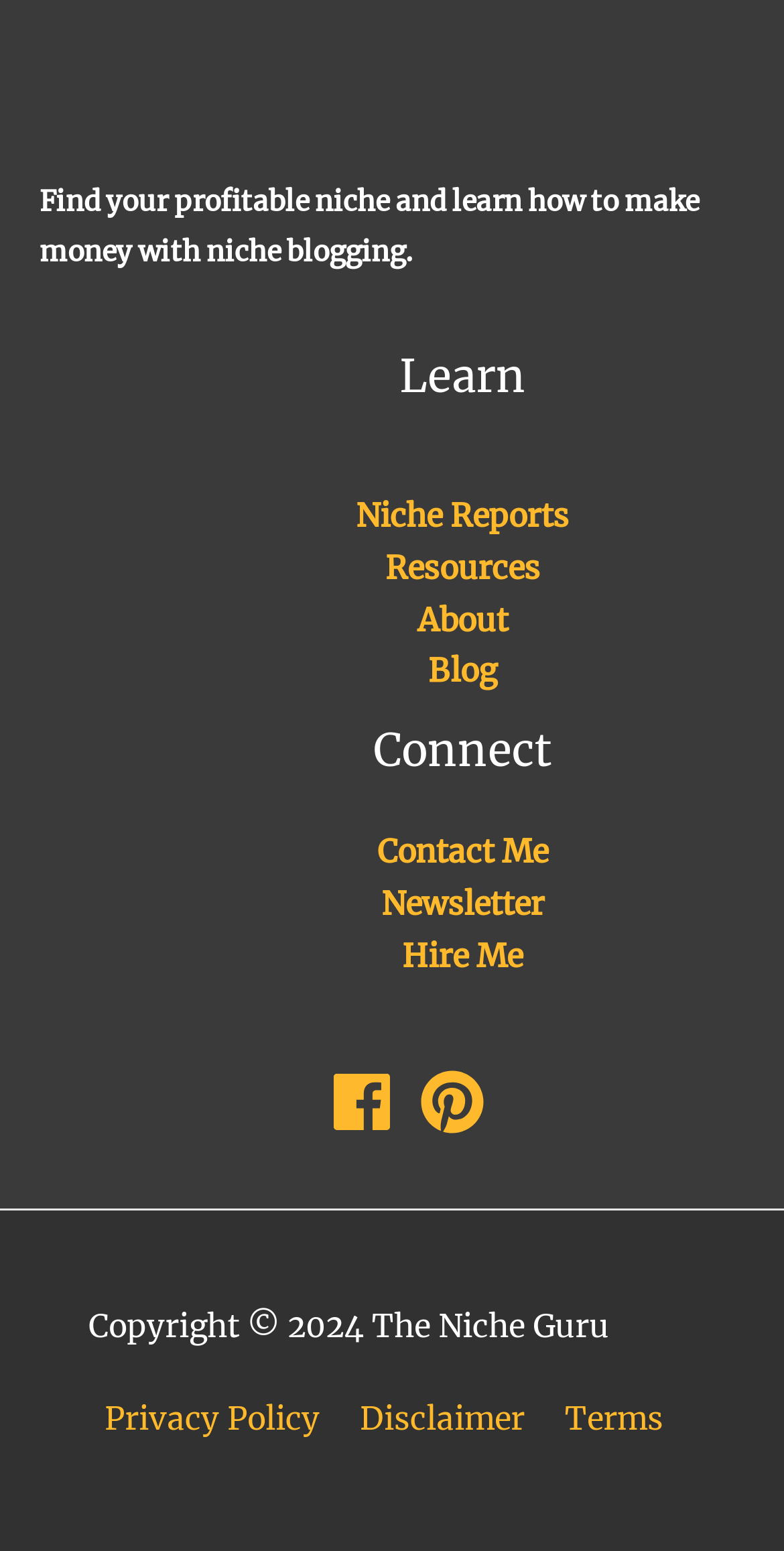What are the three links present at the top of the webpage?
Using the visual information, reply with a single word or short phrase.

Niche Reports, Resources, About